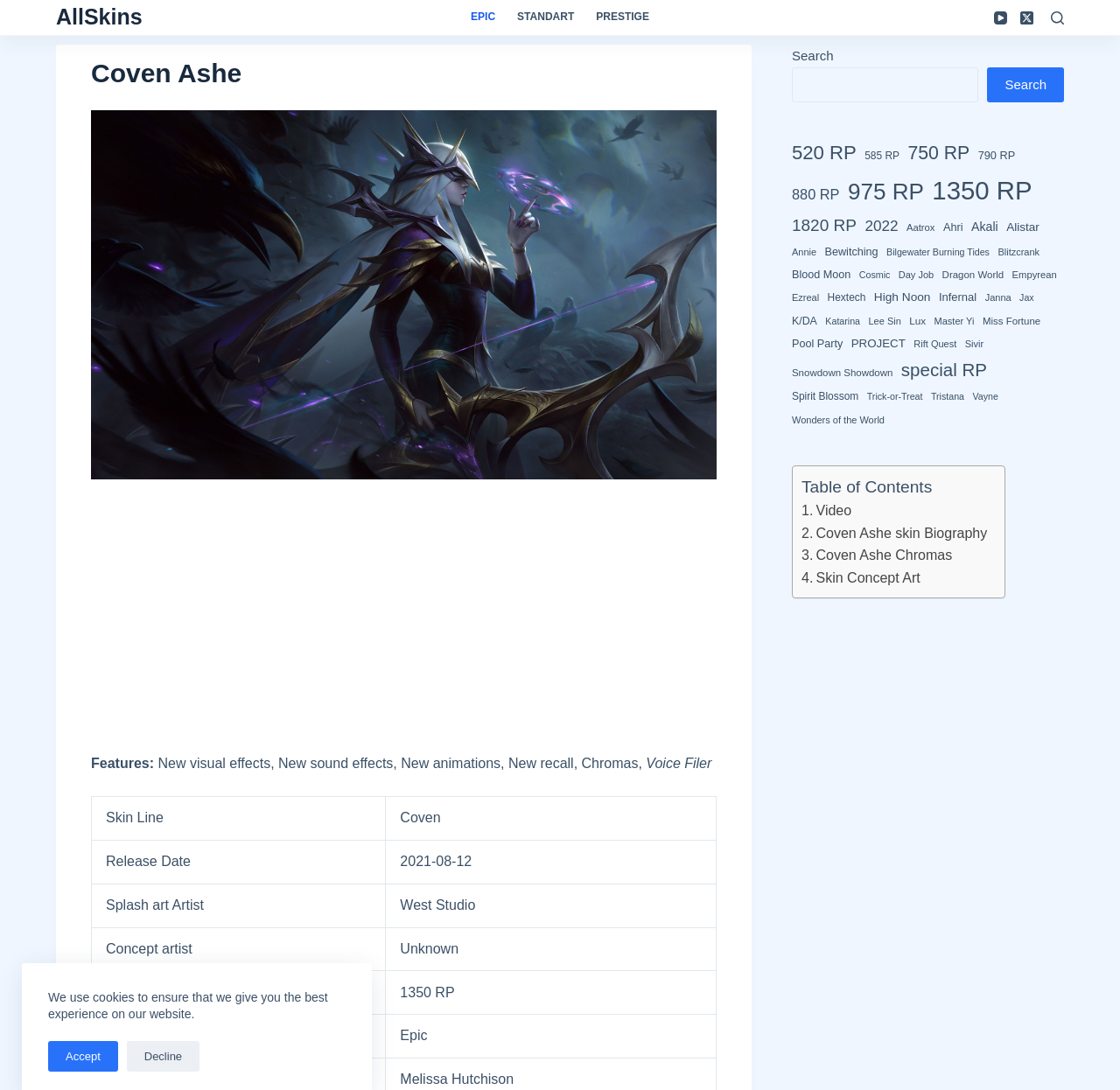Given the webpage screenshot, identify the bounding box of the UI element that matches this description: "Wonders of the World".

[0.707, 0.378, 0.79, 0.392]